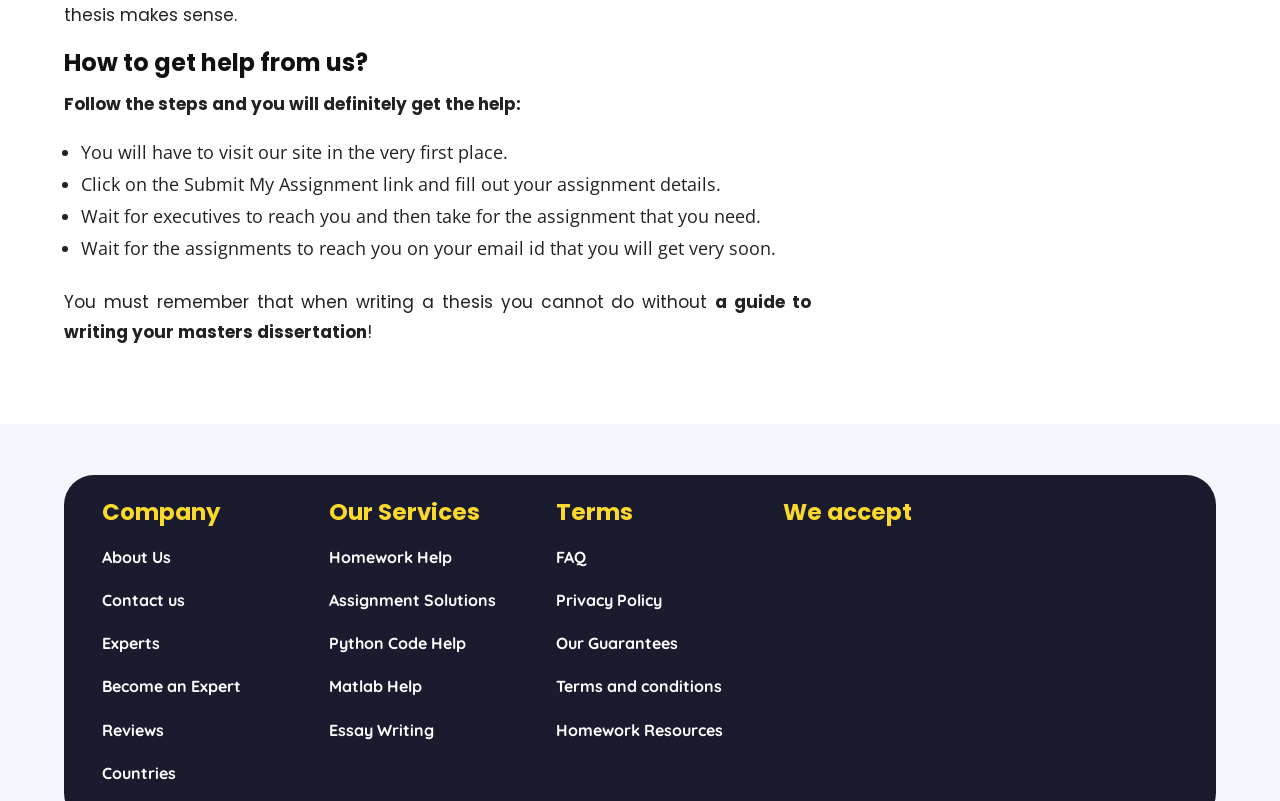What is the first step to get help from this website?
Provide an in-depth answer to the question, covering all aspects.

The first step to get help from this website is to visit the site, as mentioned in the instructions under the heading 'How to get help from us?'.